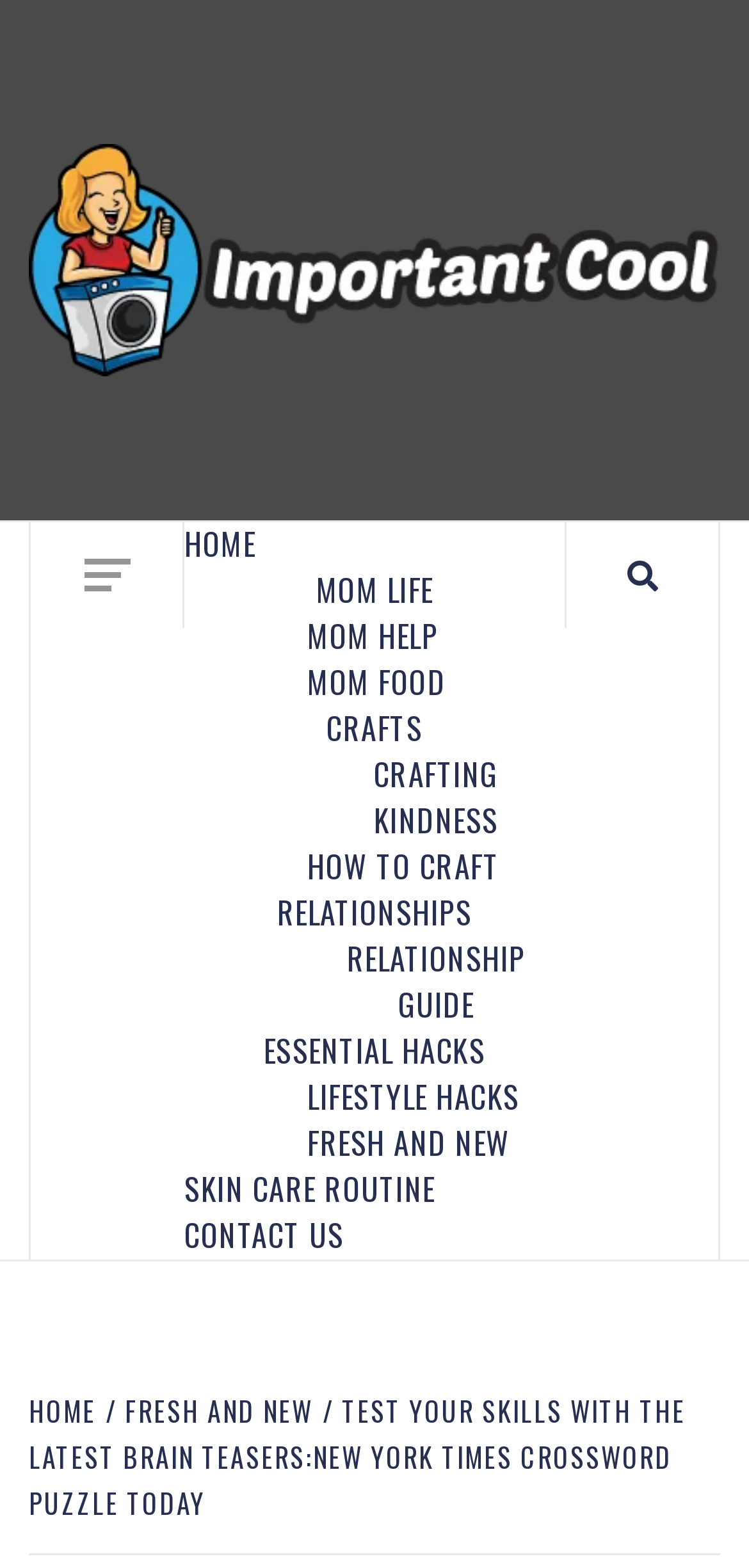Using the element description provided, determine the bounding box coordinates in the format (top-left x, top-left y, bottom-right x, bottom-right y). Ensure that all values are floating point numbers between 0 and 1. Element description: Home

[0.246, 0.332, 0.341, 0.361]